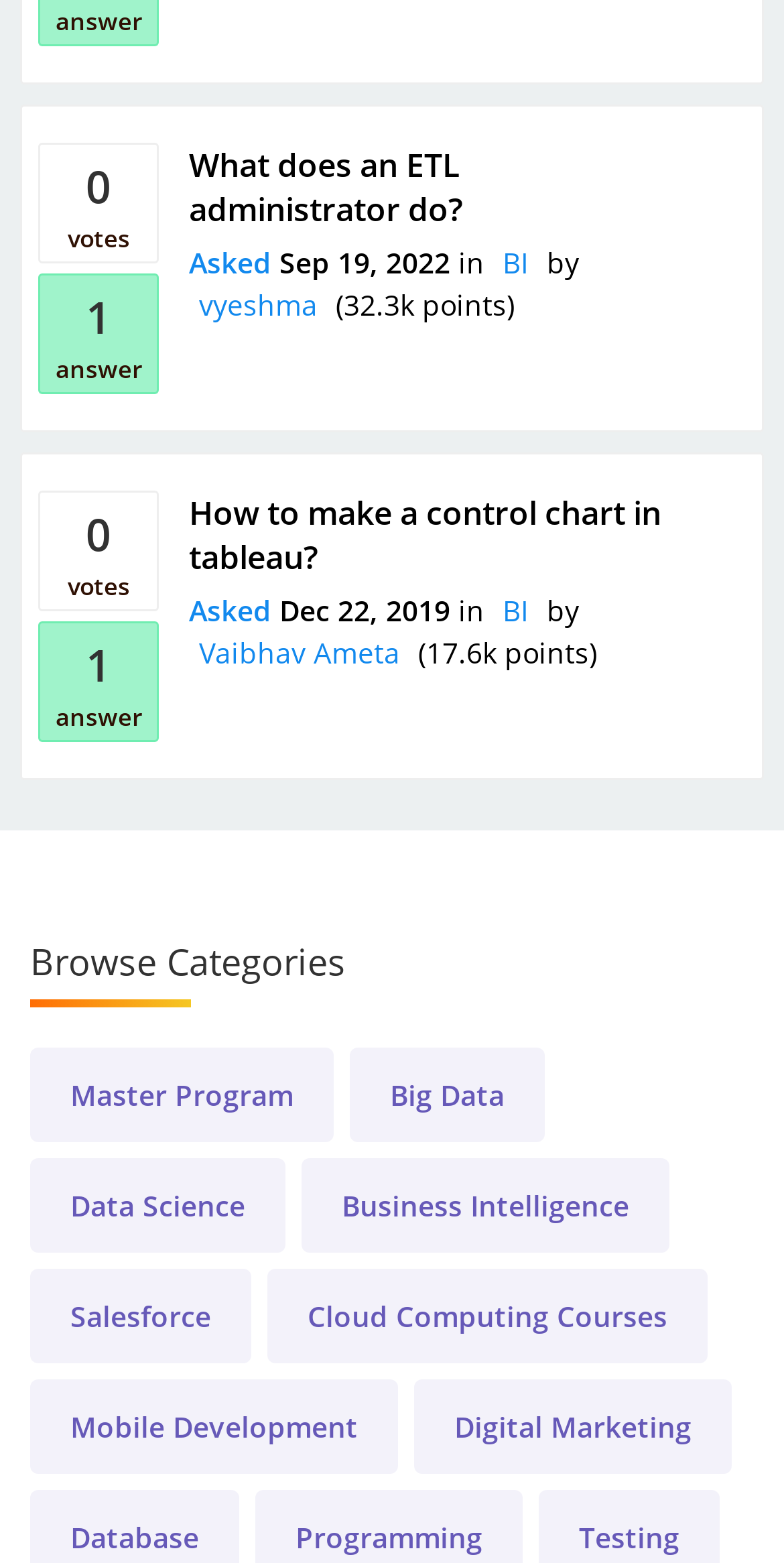Who asked the question 'What does an ETL administrator do?'?
Give a detailed response to the question by analyzing the screenshot.

The question 'What does an ETL administrator do?' was asked by the user 'vyeshma', as indicated by the link 'vyeshma' next to the question.